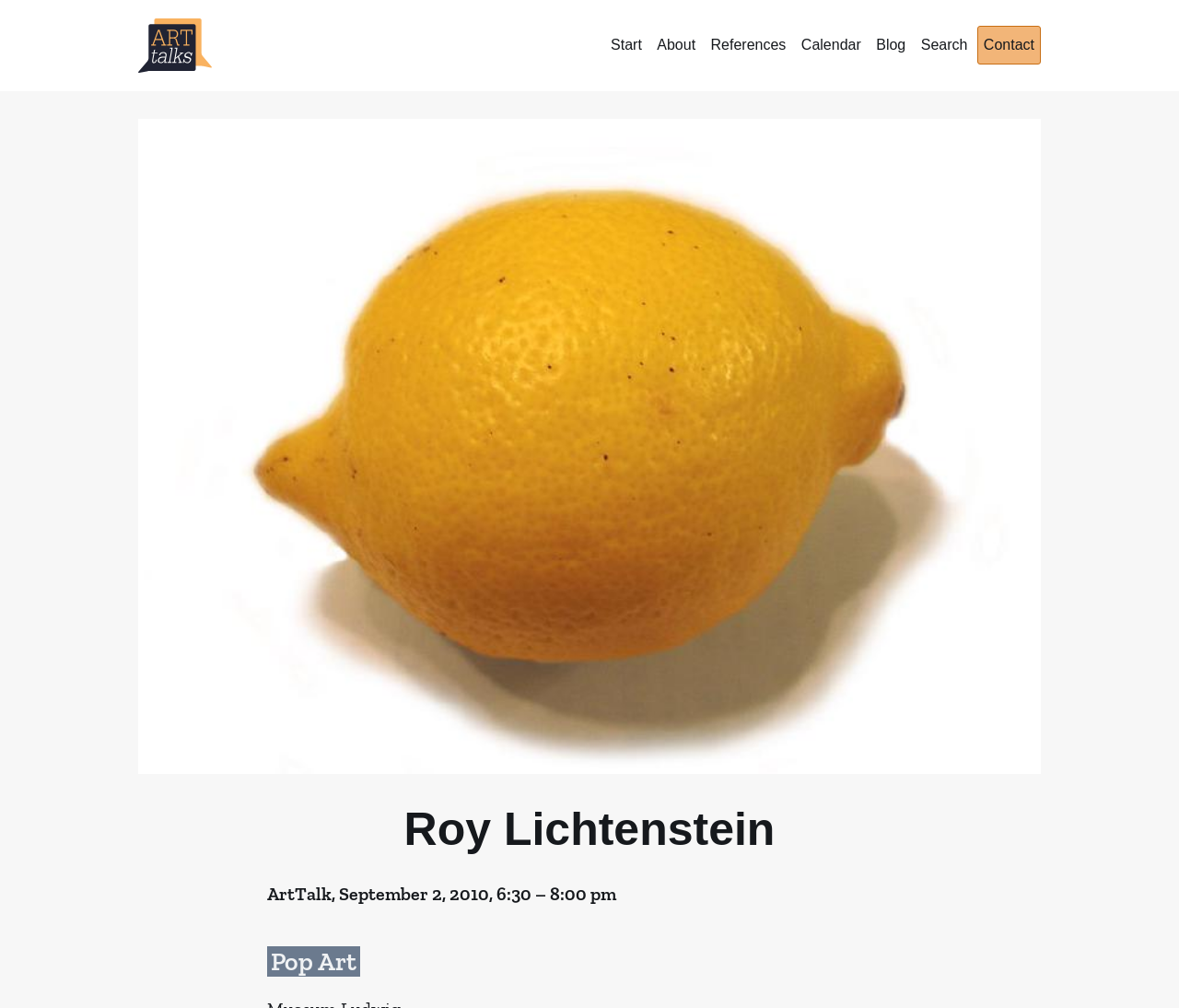With reference to the image, please provide a detailed answer to the following question: What is the time of the event?

The time of the event is '6:30 – 8:00 pm' which is mentioned in the text 'ArtTalk, September 2, 2010, 6:30 – 8:00 pm' on the webpage.